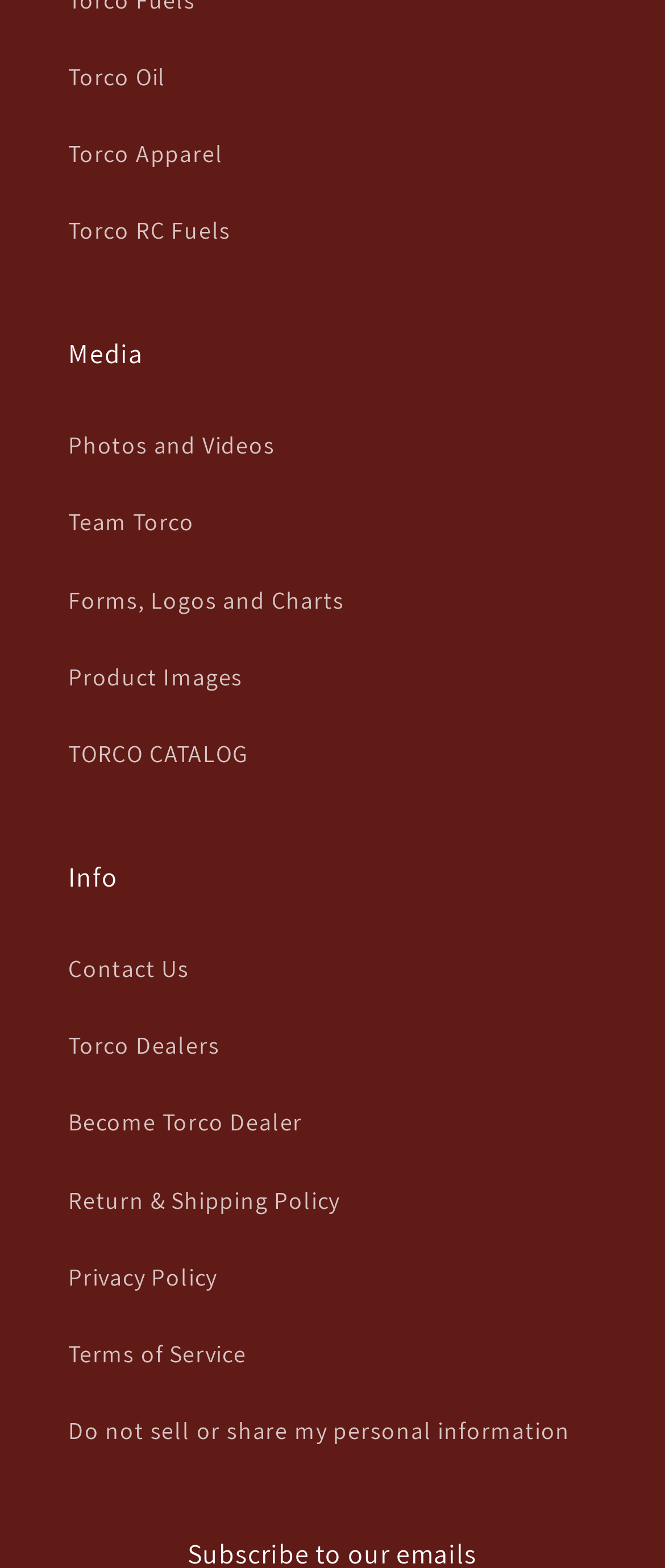Identify the bounding box for the described UI element: "Torco Oil".

[0.103, 0.025, 0.897, 0.074]